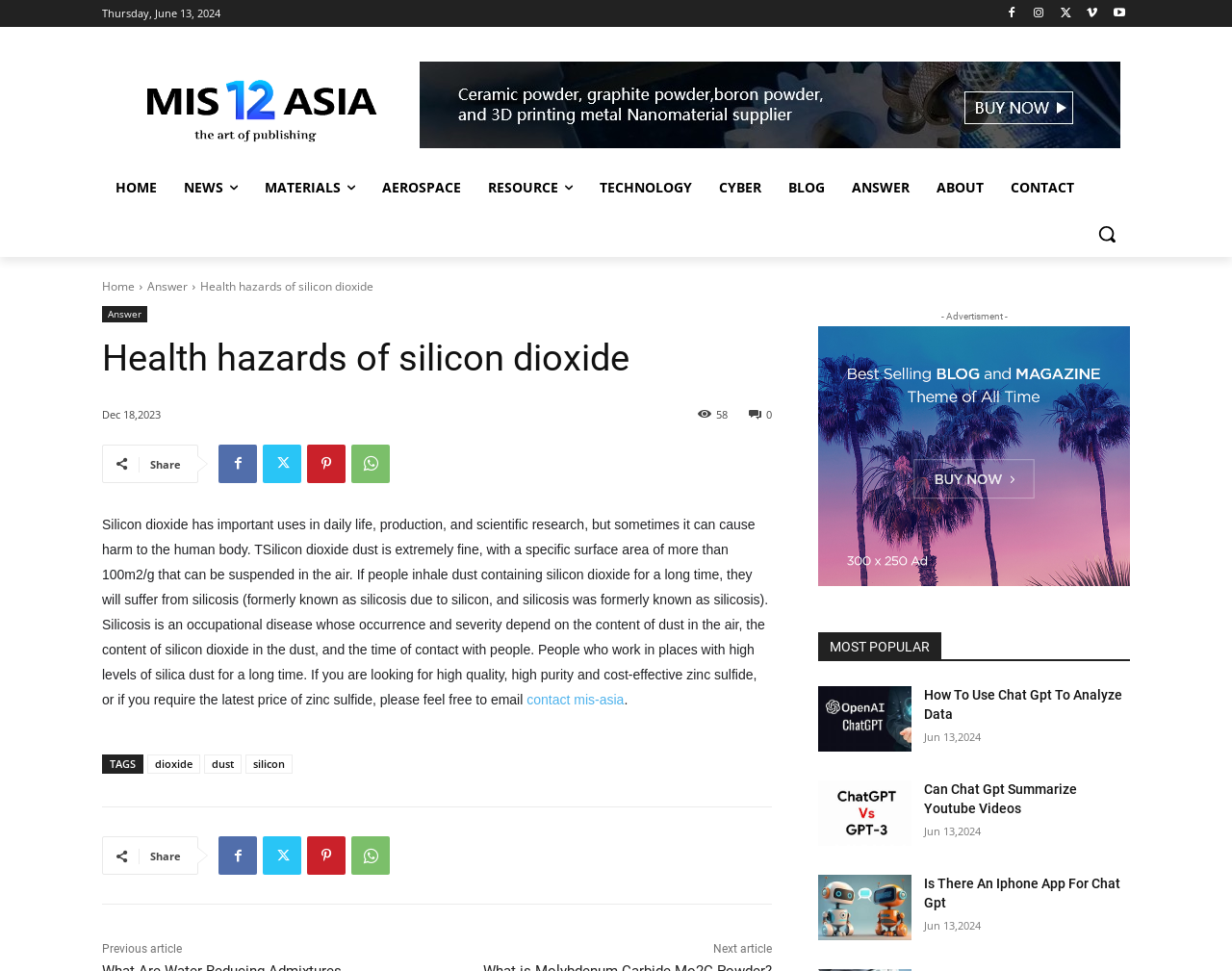What is the topic of the article?
Please provide an in-depth and detailed response to the question.

The topic of the article can be determined by reading the heading element with the text 'Health hazards of silicon dioxide' located at the top of the article content.